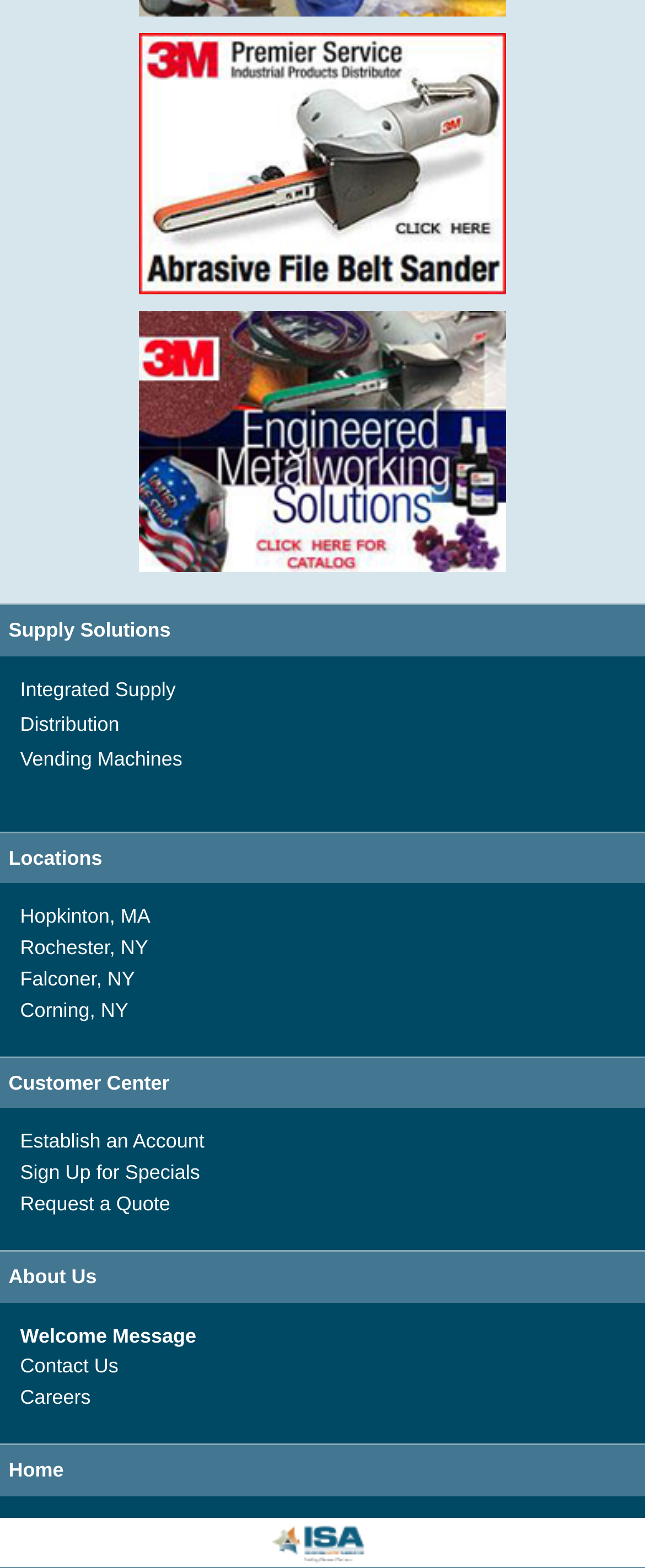How many links are under 'Supply Solutions'?
Using the image as a reference, answer with just one word or a short phrase.

4